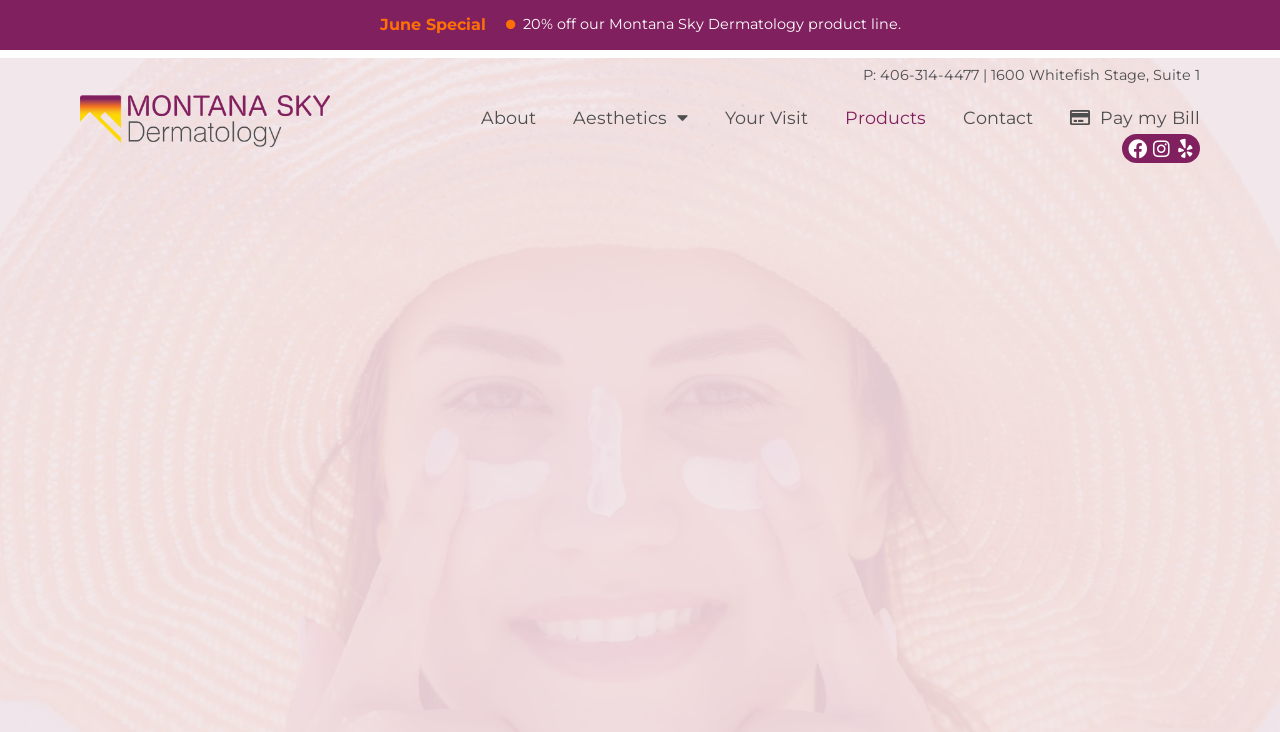Based on the image, provide a detailed response to the question:
What is the second menu item?

I found a menu item on the webpage that has a popup control with a static text 'Aesthetics' which is the second menu item.